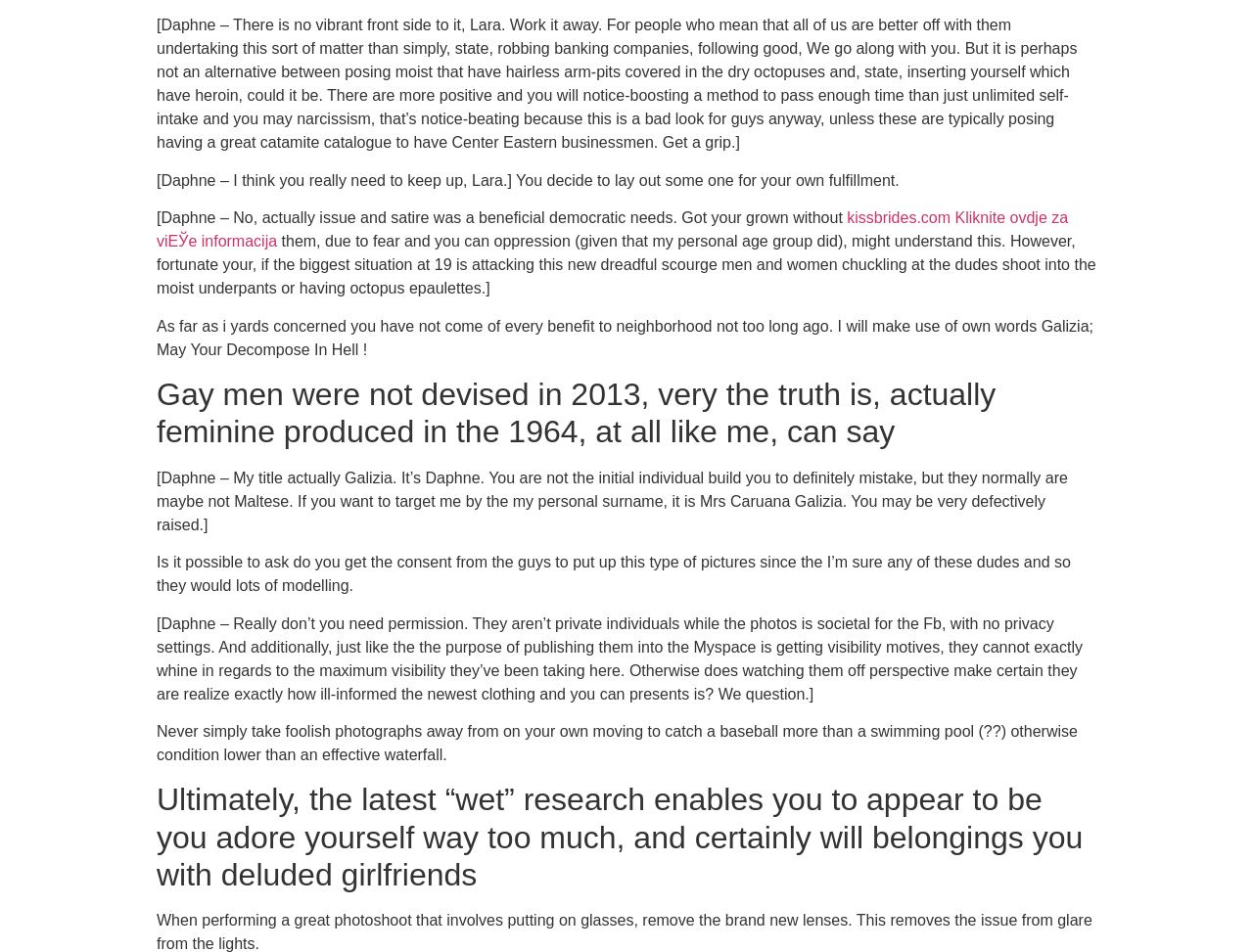Please respond to the question with a concise word or phrase:
What is the advice given about taking photographs?

Don't take foolish photographs